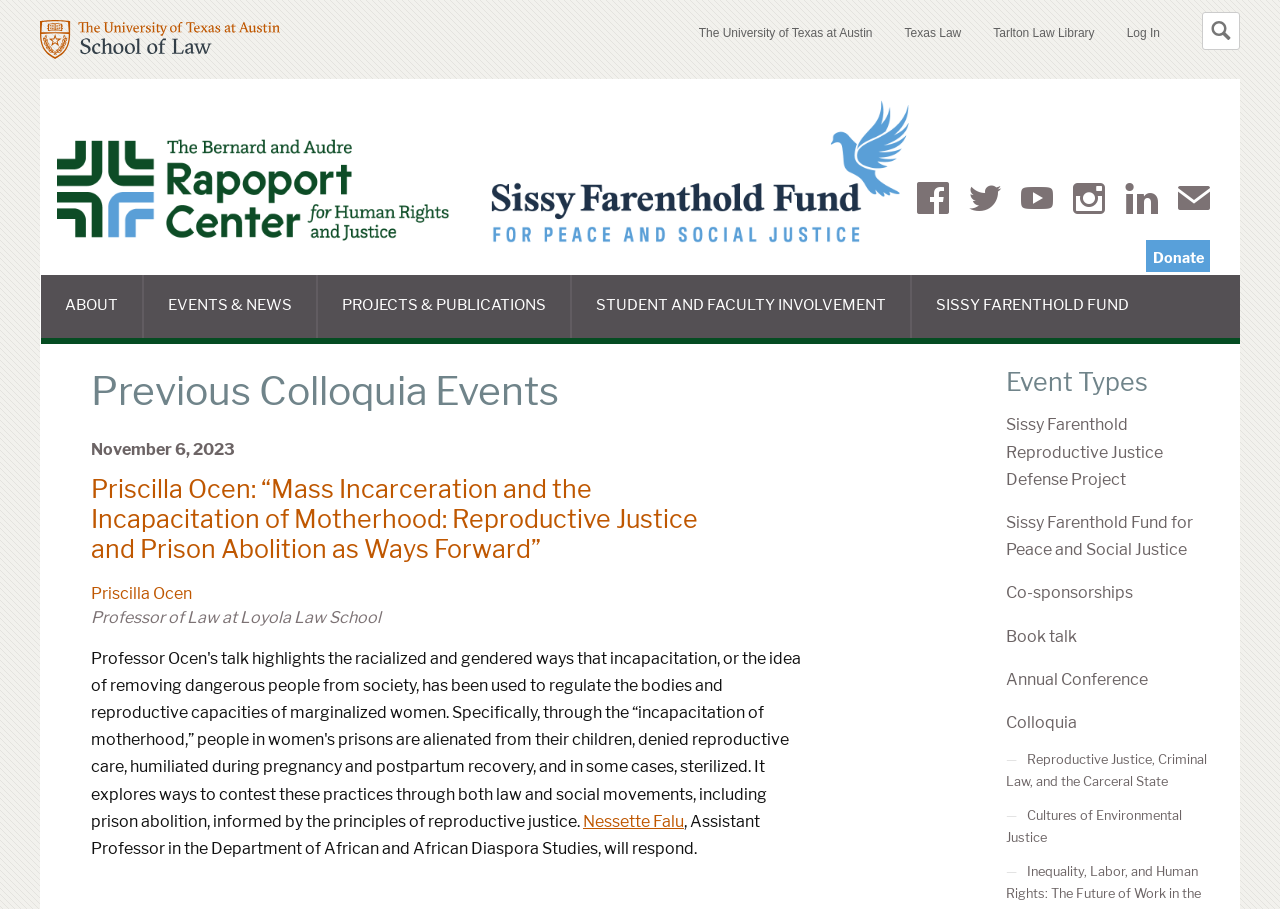Identify the bounding box coordinates of the element to click to follow this instruction: 'Follow the Rapoport Center on Facebook'. Ensure the coordinates are four float values between 0 and 1, provided as [left, top, right, bottom].

[0.716, 0.192, 0.741, 0.252]